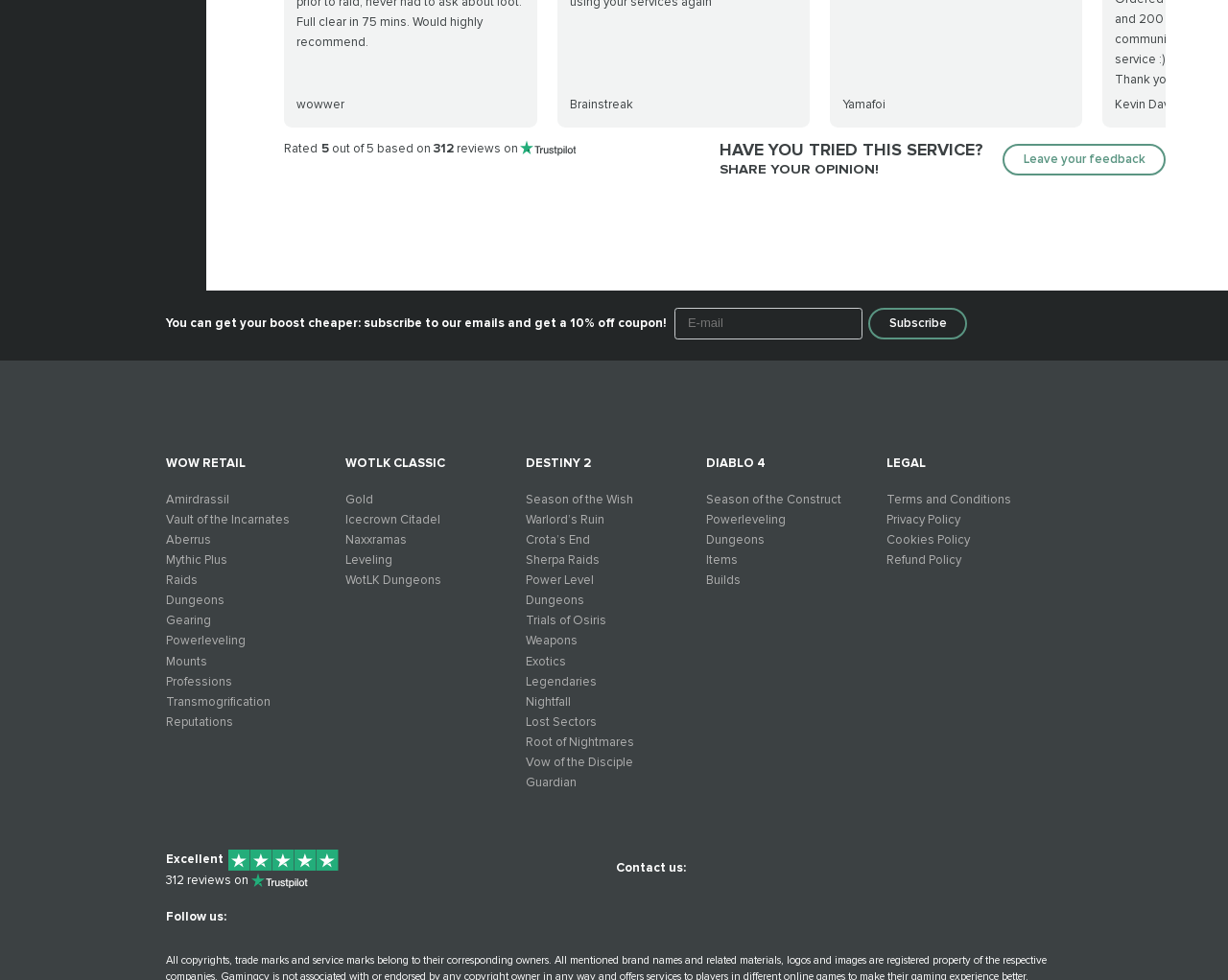Find and specify the bounding box coordinates that correspond to the clickable region for the instruction: "Click on the 'Leave your feedback' link".

[0.816, 0.147, 0.949, 0.178]